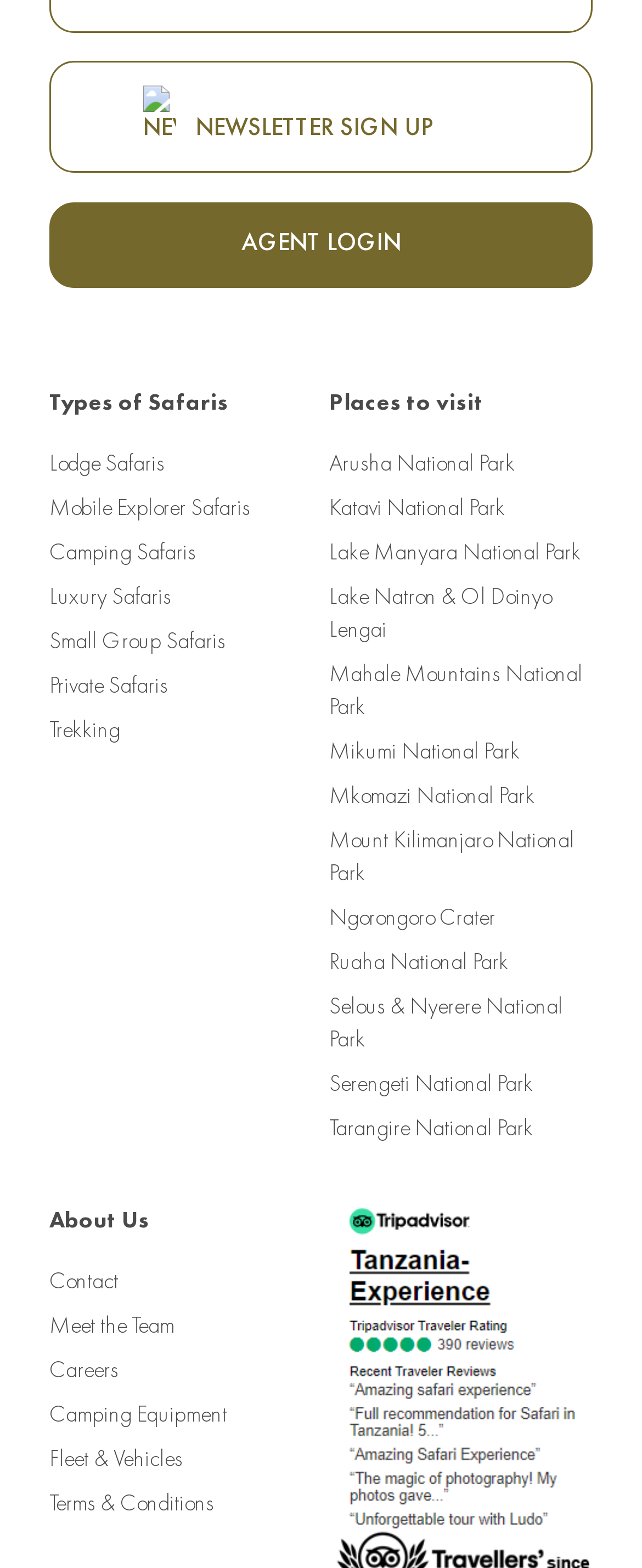Bounding box coordinates are to be given in the format (top-left x, top-left y, bottom-right x, bottom-right y). All values must be floating point numbers between 0 and 1. Provide the bounding box coordinate for the UI element described as: Selous & Nyerere National Park

[0.513, 0.632, 0.923, 0.674]